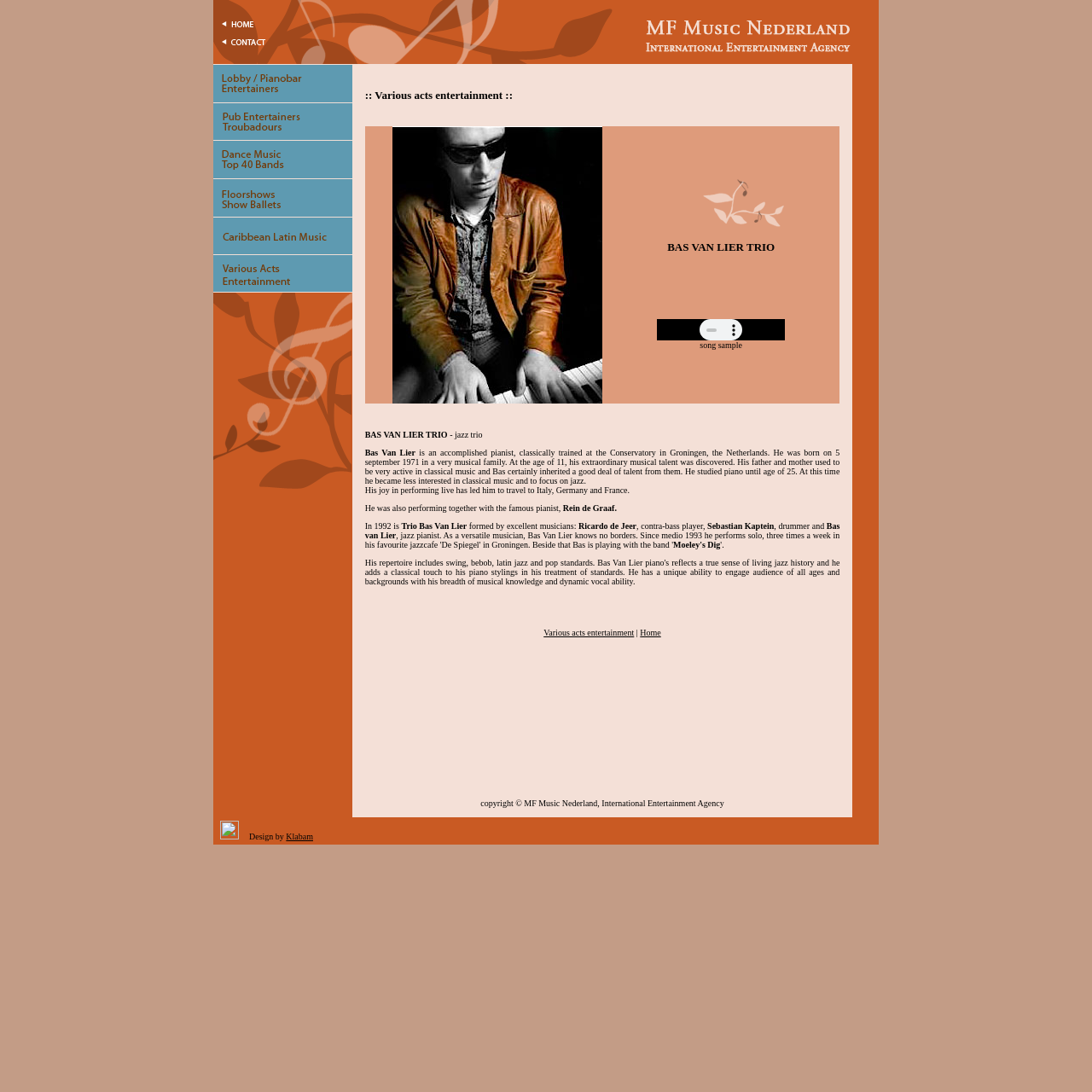Please find the bounding box coordinates for the clickable element needed to perform this instruction: "Explore films".

None